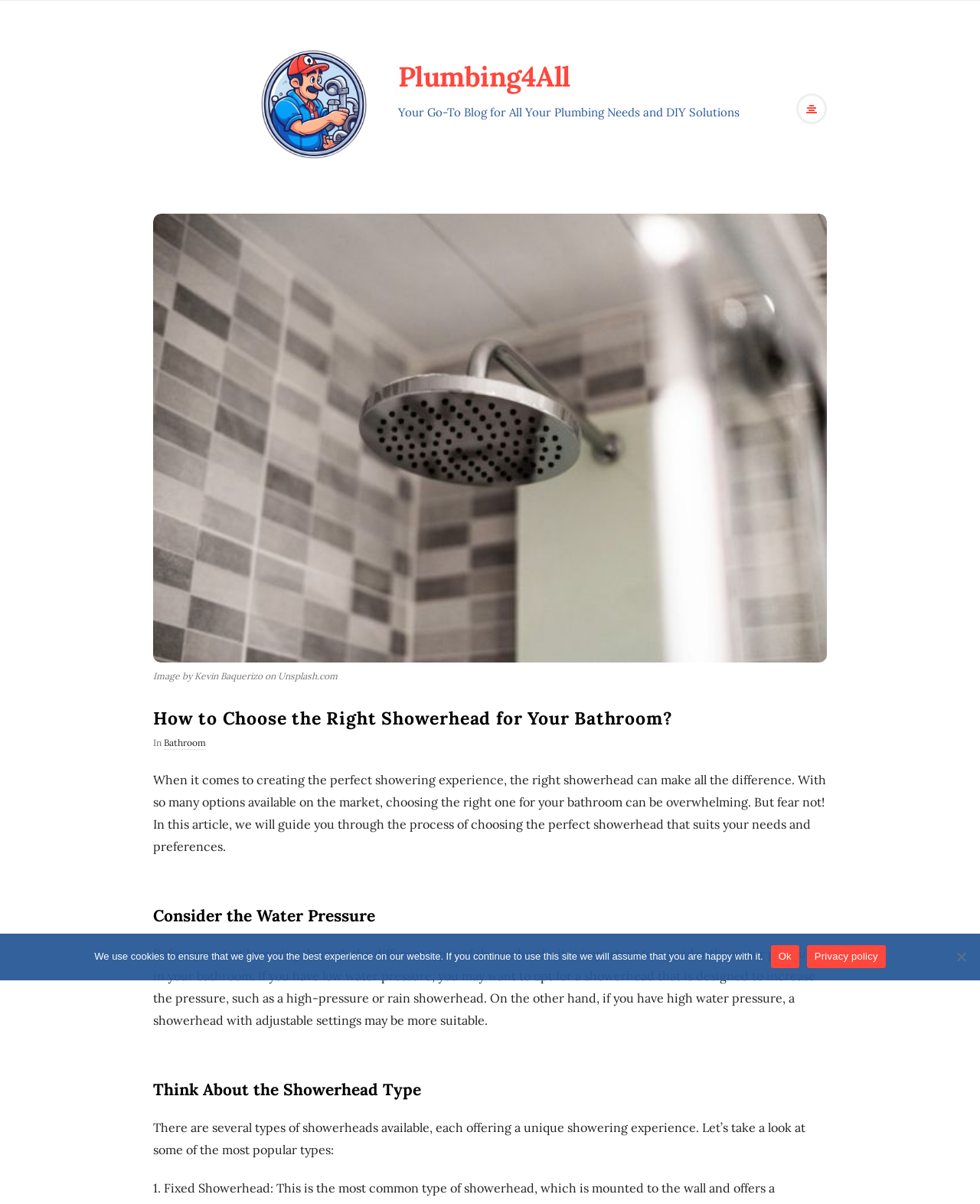What is the importance of considering water pressure?
Based on the image, answer the question with as much detail as possible.

According to the article, considering water pressure is important because it helps in choosing the right showerhead. If you have low water pressure, you may want to opt for a showerhead that is designed to increase the pressure, and if you have high water pressure, a showerhead with adjustable settings may be more suitable.